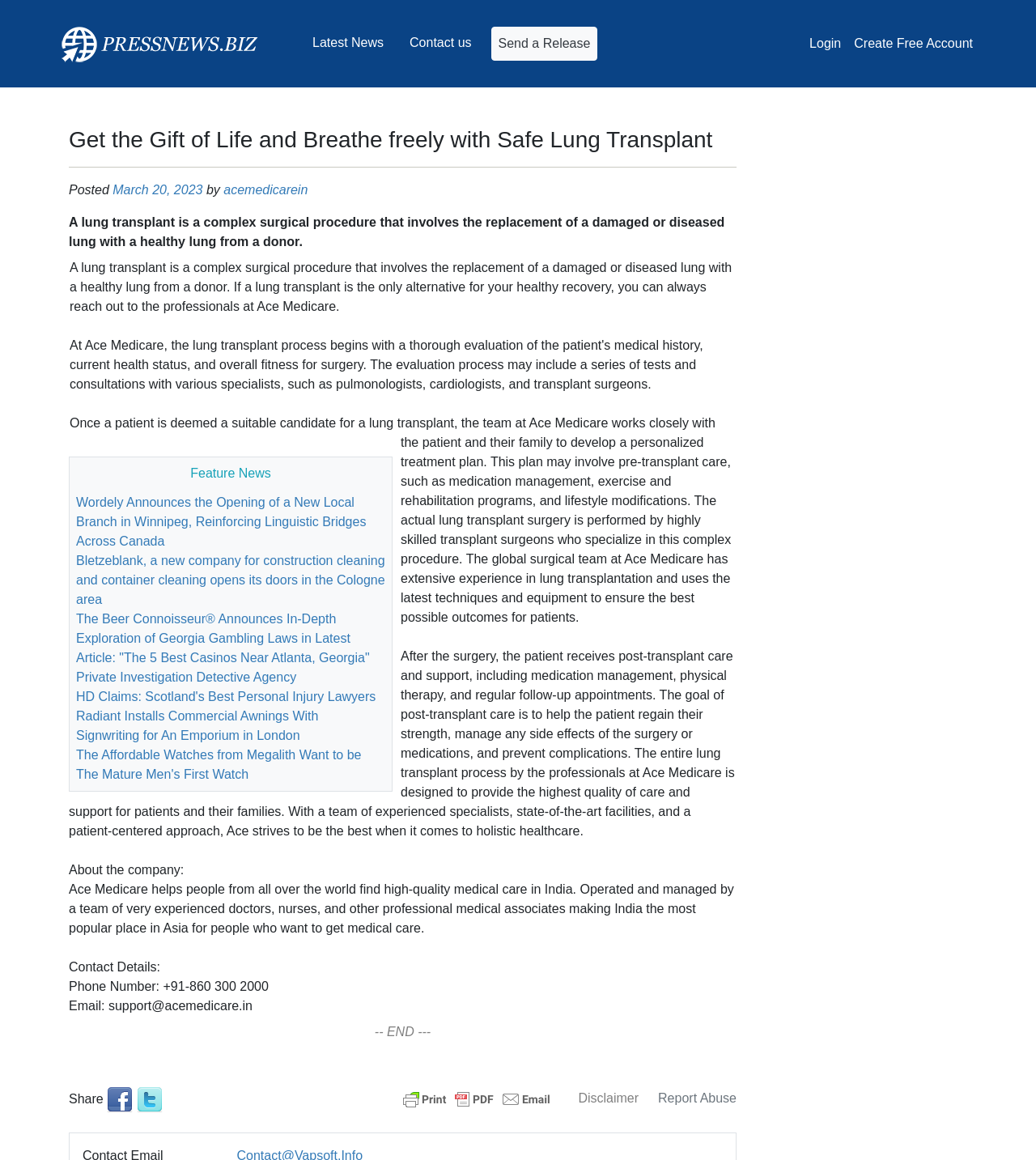Who performs the lung transplant surgery? Based on the image, give a response in one word or a short phrase.

Highly skilled transplant surgeons